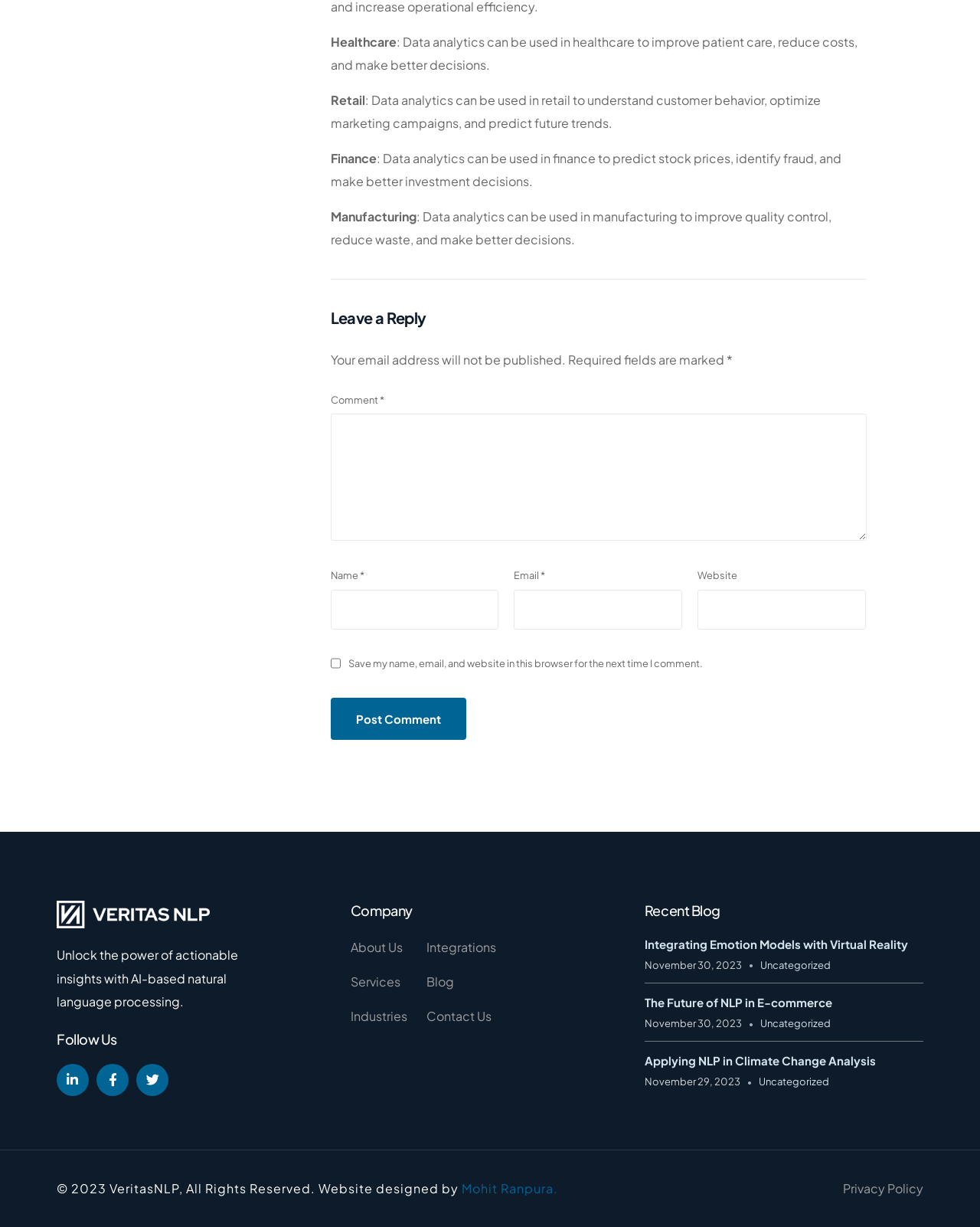Locate the bounding box coordinates of the element I should click to achieve the following instruction: "Enter your name".

[0.337, 0.464, 0.367, 0.474]